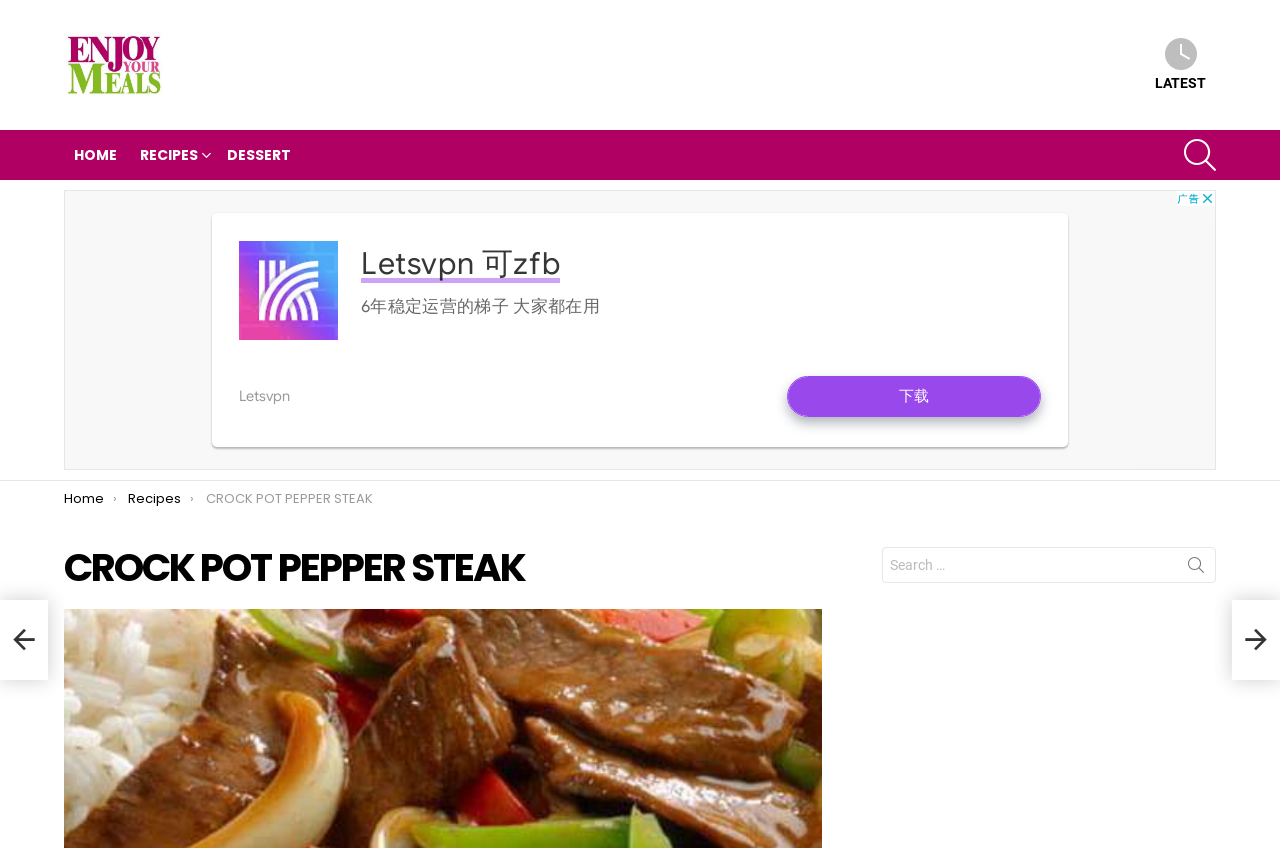Please provide a brief answer to the question using only one word or phrase: 
How many social media links are there?

2